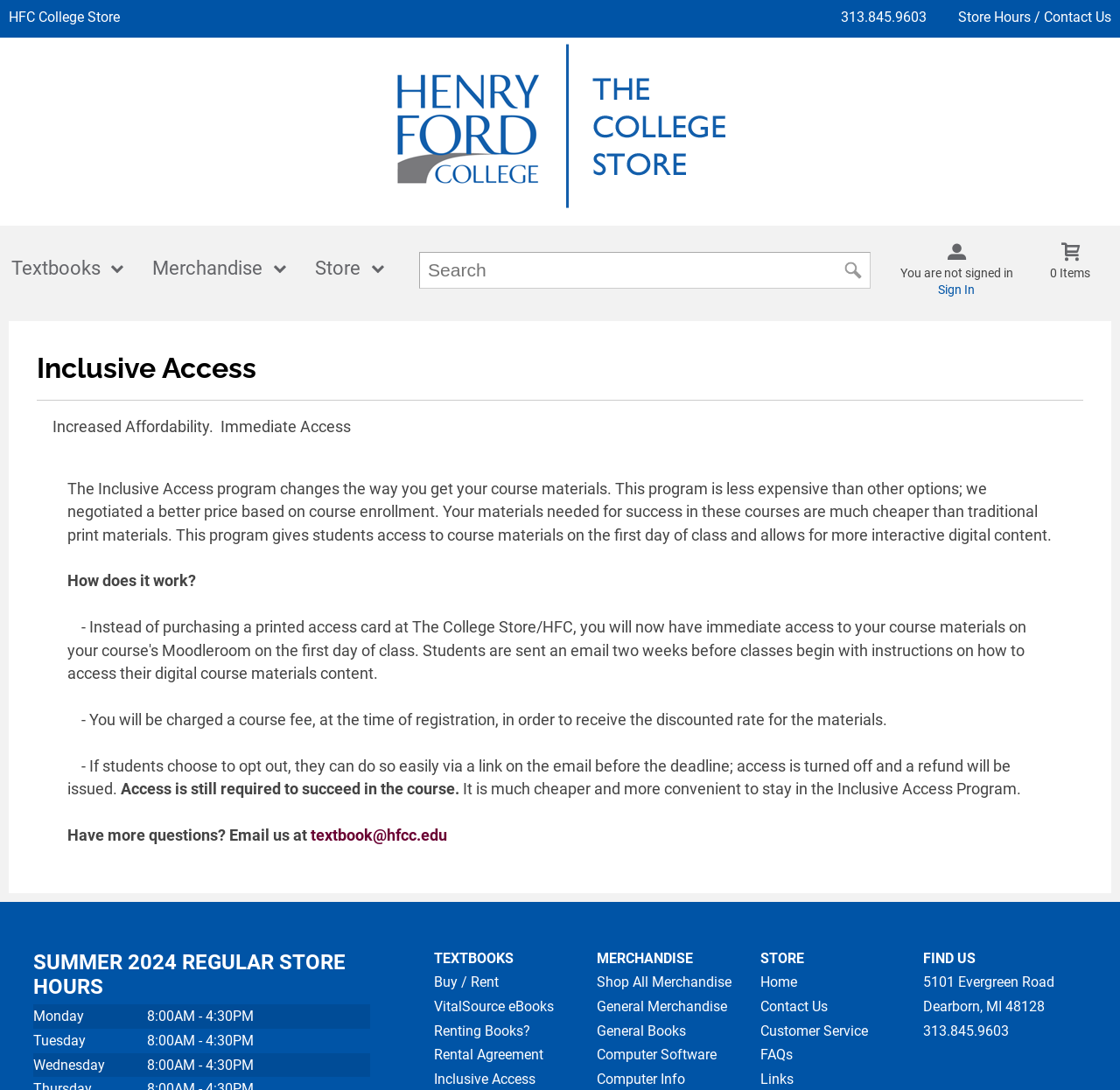Given the element description "Welcome to HFC College Store", identify the bounding box of the corresponding UI element.

[0.008, 0.008, 0.107, 0.023]